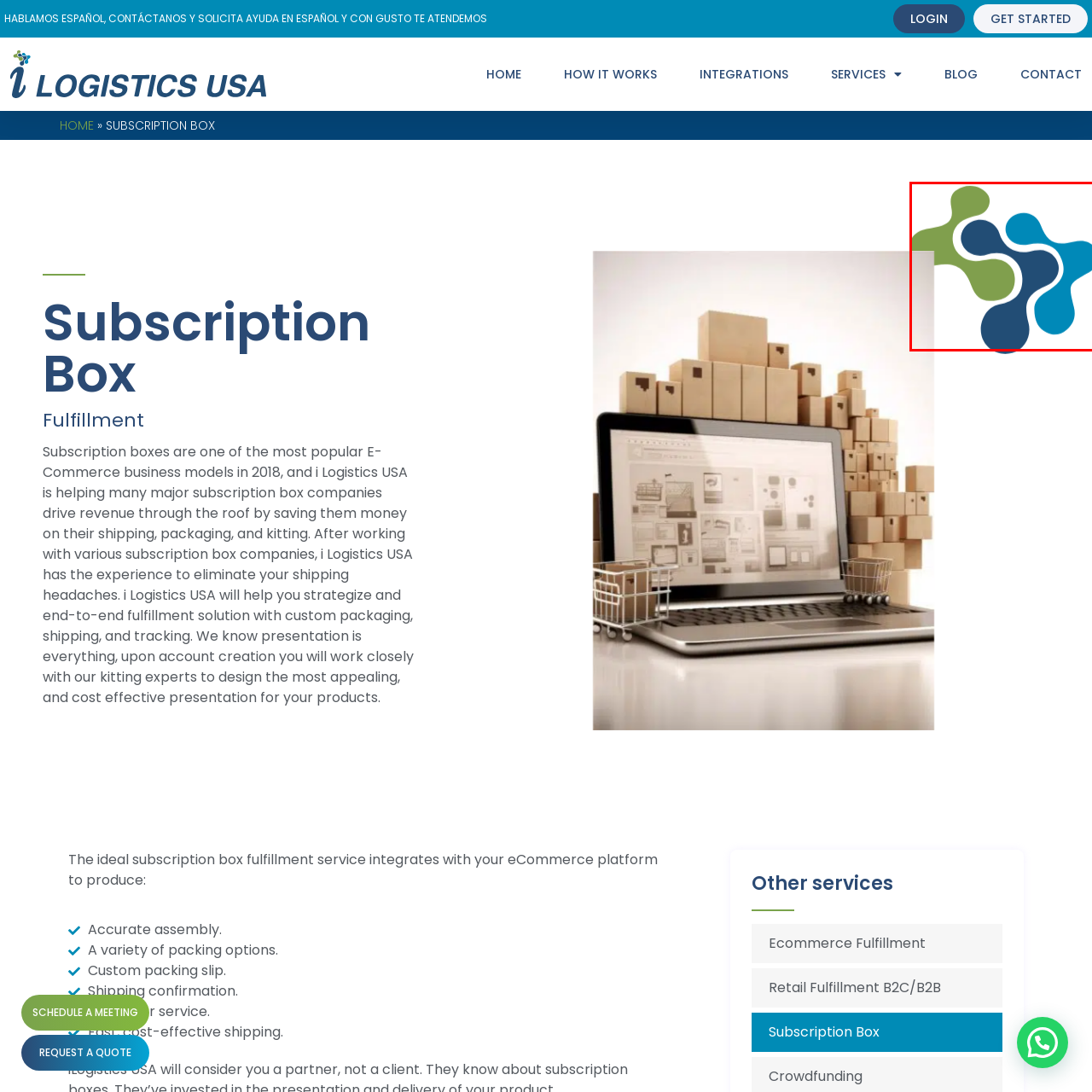Describe meticulously the scene encapsulated by the red boundary in the image.

The image features a vibrant and modern logo associated with iLogistic USA, a company specializing in subscription box fulfillment and related services for e-commerce businesses. The design incorporates a playful arrangement of organic shapes in various shades of green and blue, symbolizing flexibility and innovation in logistics. This visual reflects the company’s commitment to simplifying shipping and packaging solutions while enhancing customer experience. The logo embodies the essence of their services, promoting efficiency and creativity in the logistics space, particularly for subscription box companies looking to enhance their business models.